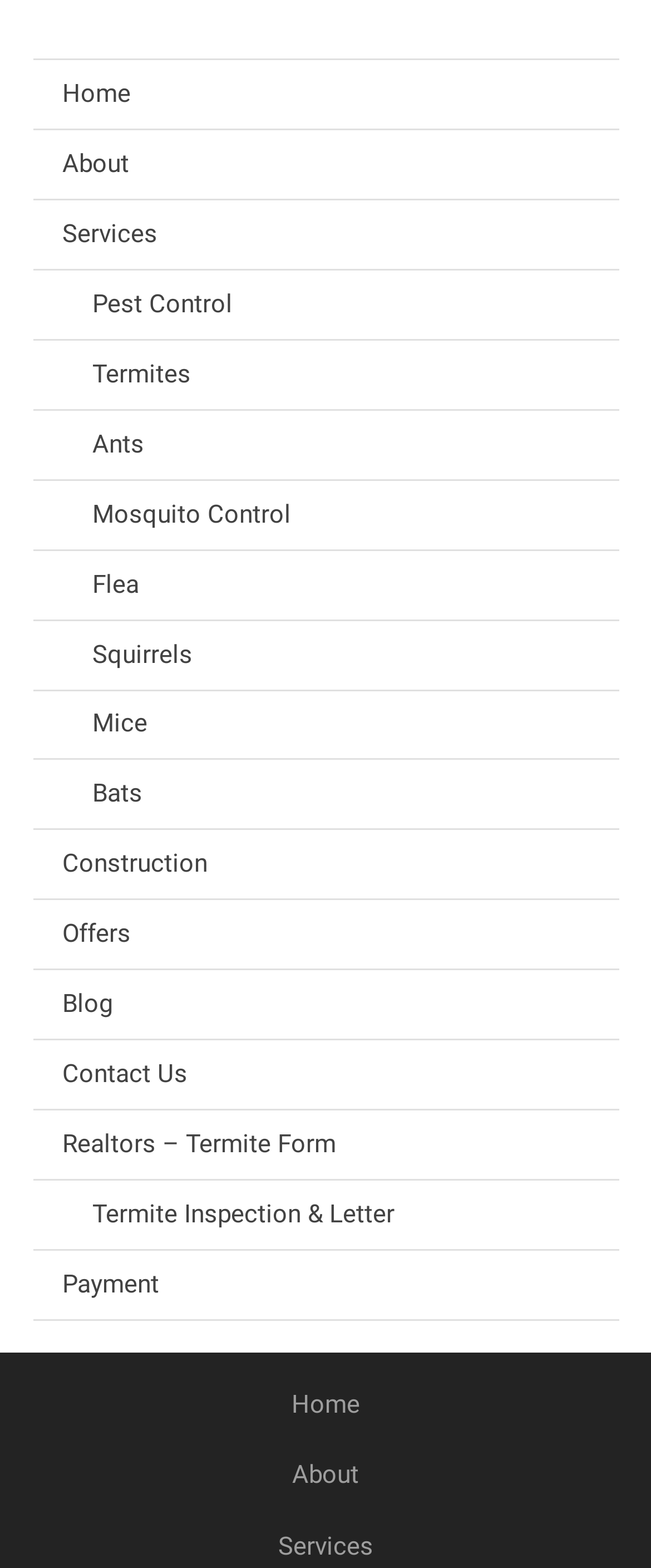Determine the bounding box coordinates of the clickable region to carry out the instruction: "learn about pest control services".

[0.05, 0.171, 0.95, 0.216]